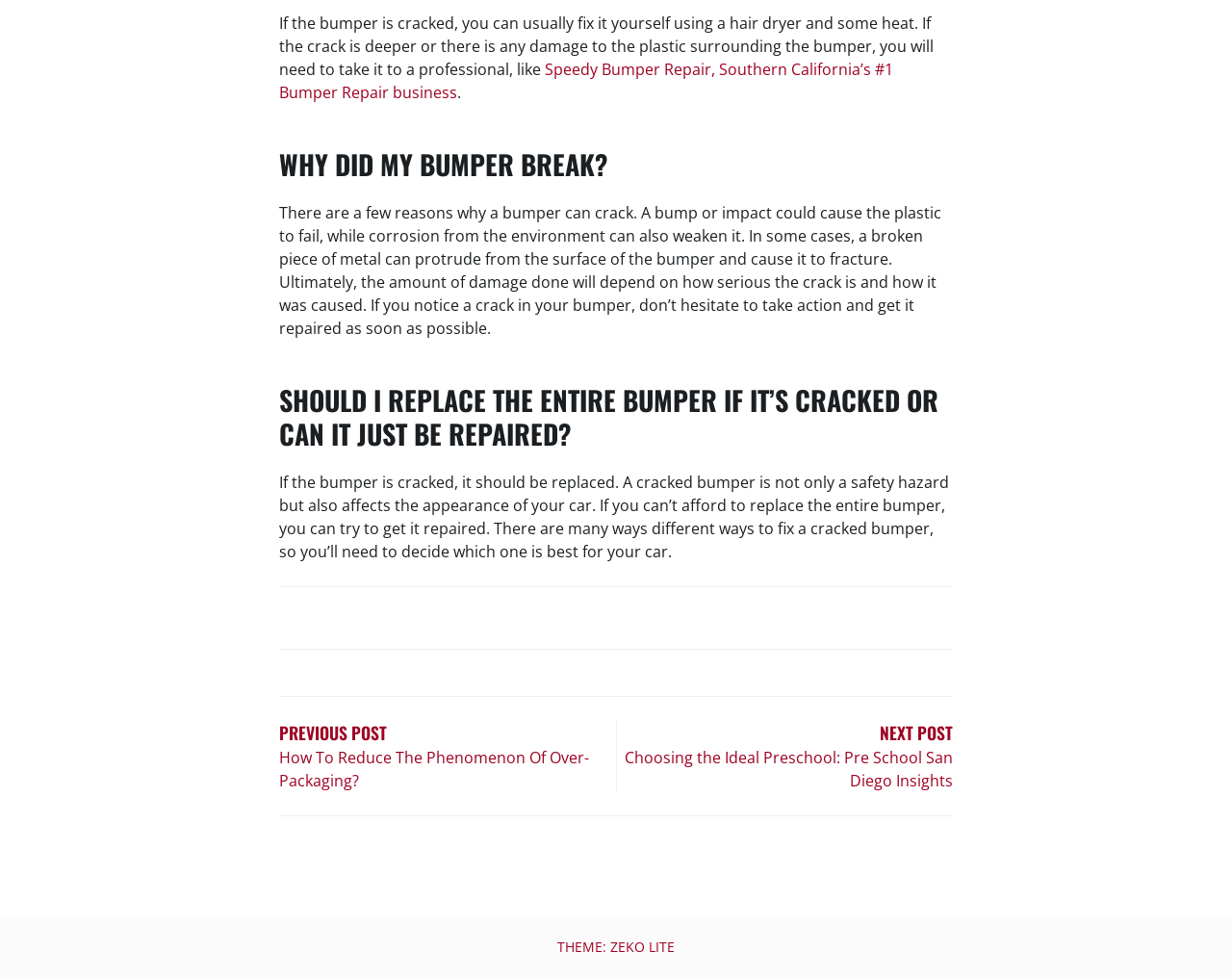Please answer the following question using a single word or phrase: What should you do if you notice a crack in your bumper?

Get it repaired